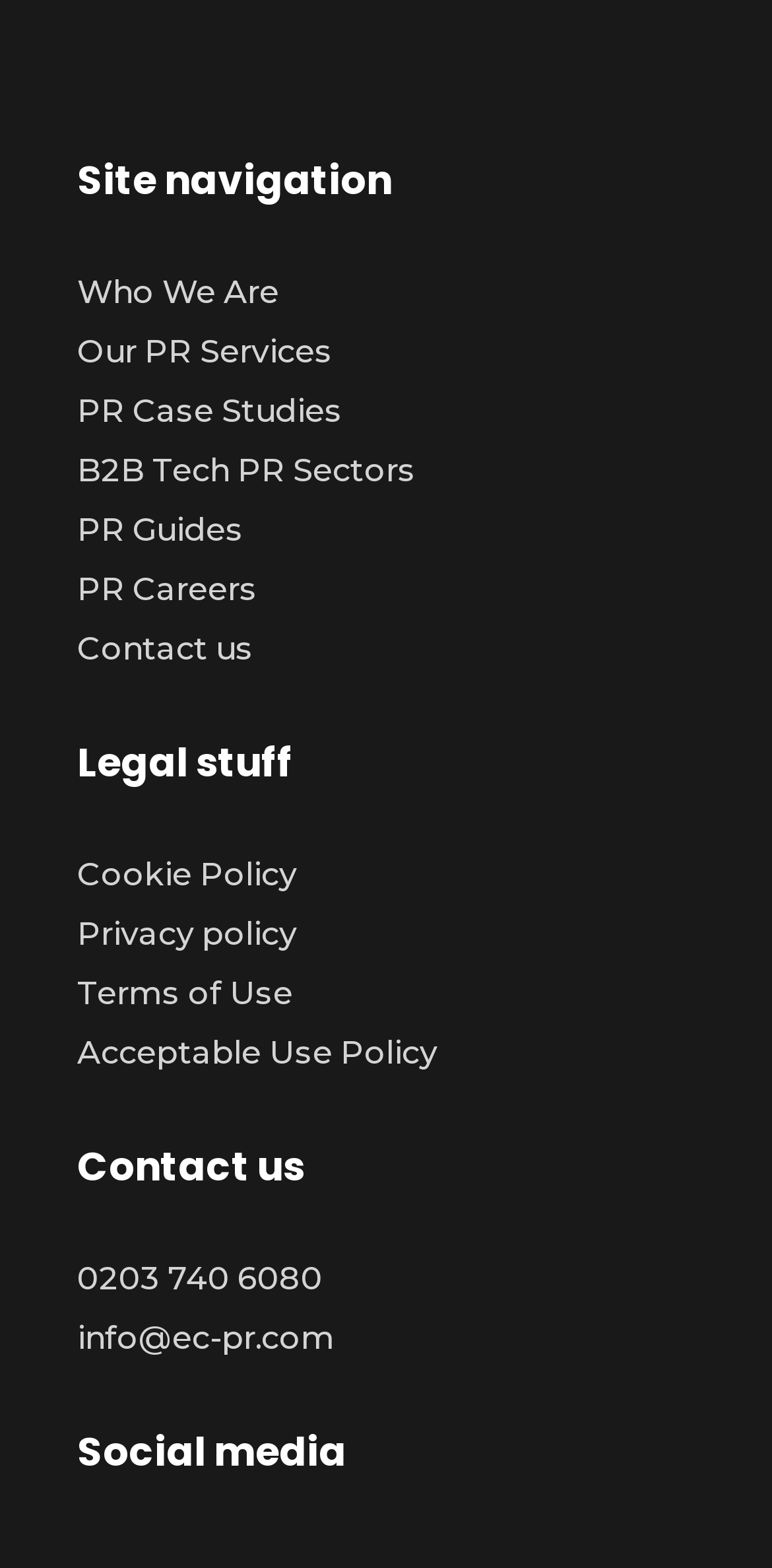Please mark the clickable region by giving the bounding box coordinates needed to complete this instruction: "Email info@ec-pr.com".

[0.1, 0.845, 0.433, 0.873]